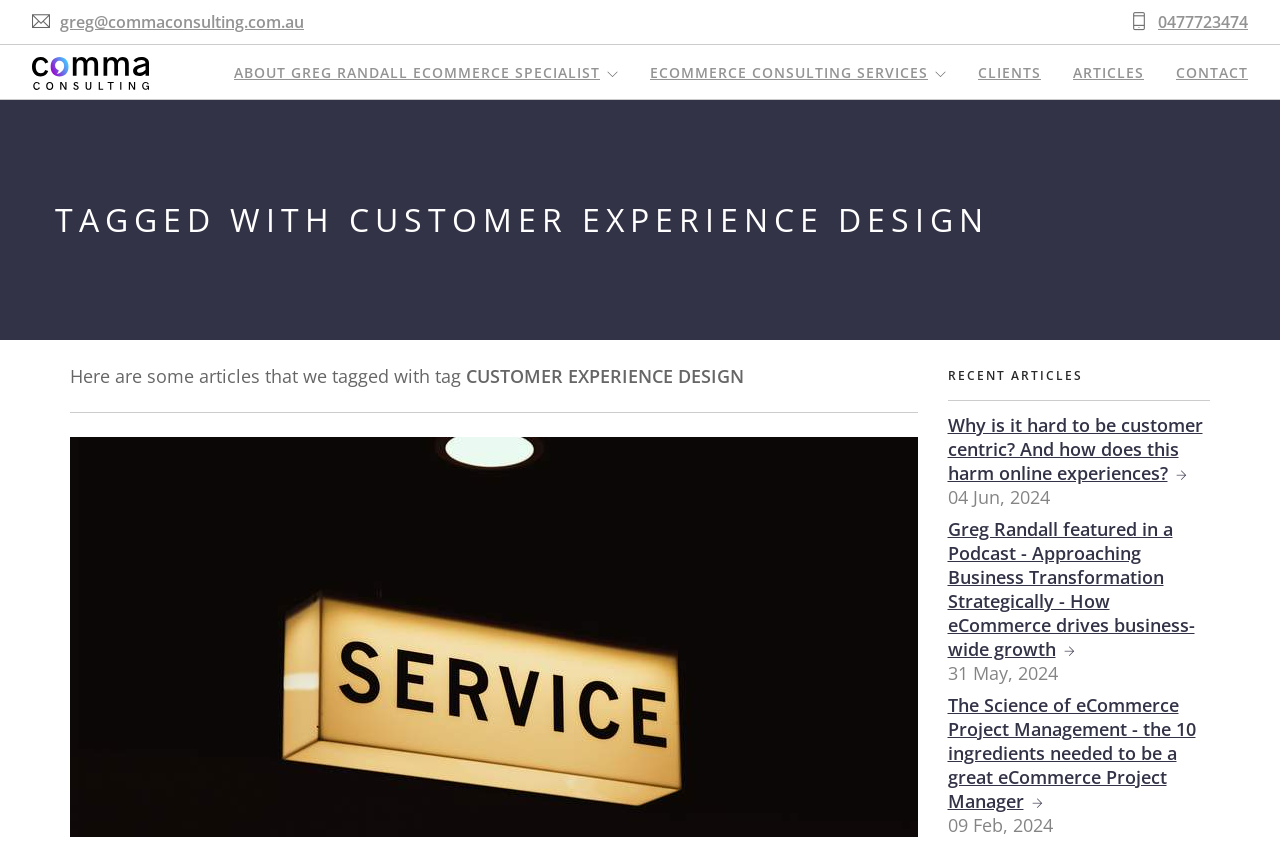From the image, can you give a detailed response to the question below:
What is the topic of the recent articles?

The recent articles section is located at the bottom of the webpage, and the topics of the articles are related to eCommerce, such as customer centricity, eCommerce project management, and service design.